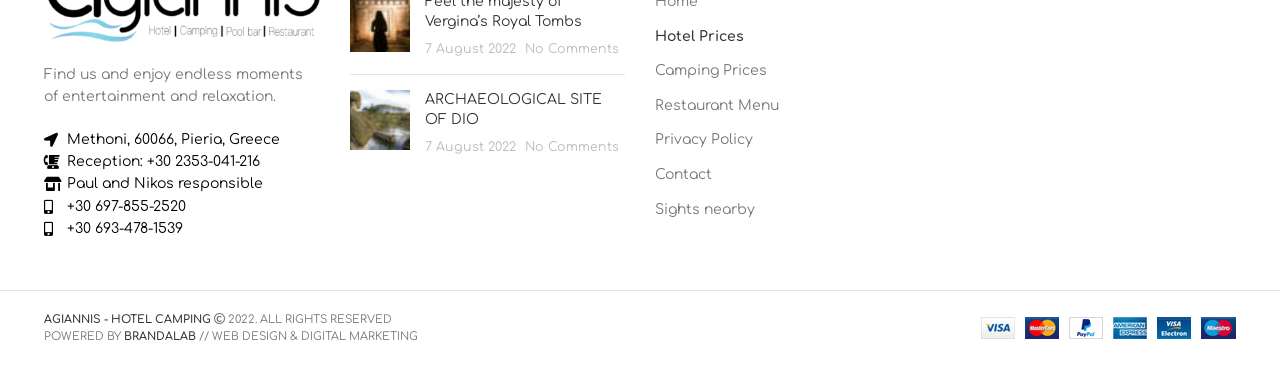What is the phone number of the reception?
Use the information from the image to give a detailed answer to the question.

I found the phone number of the reception by looking at the link element with the text 'Reception: +30 2353-041-216' which is located below the hotel location.